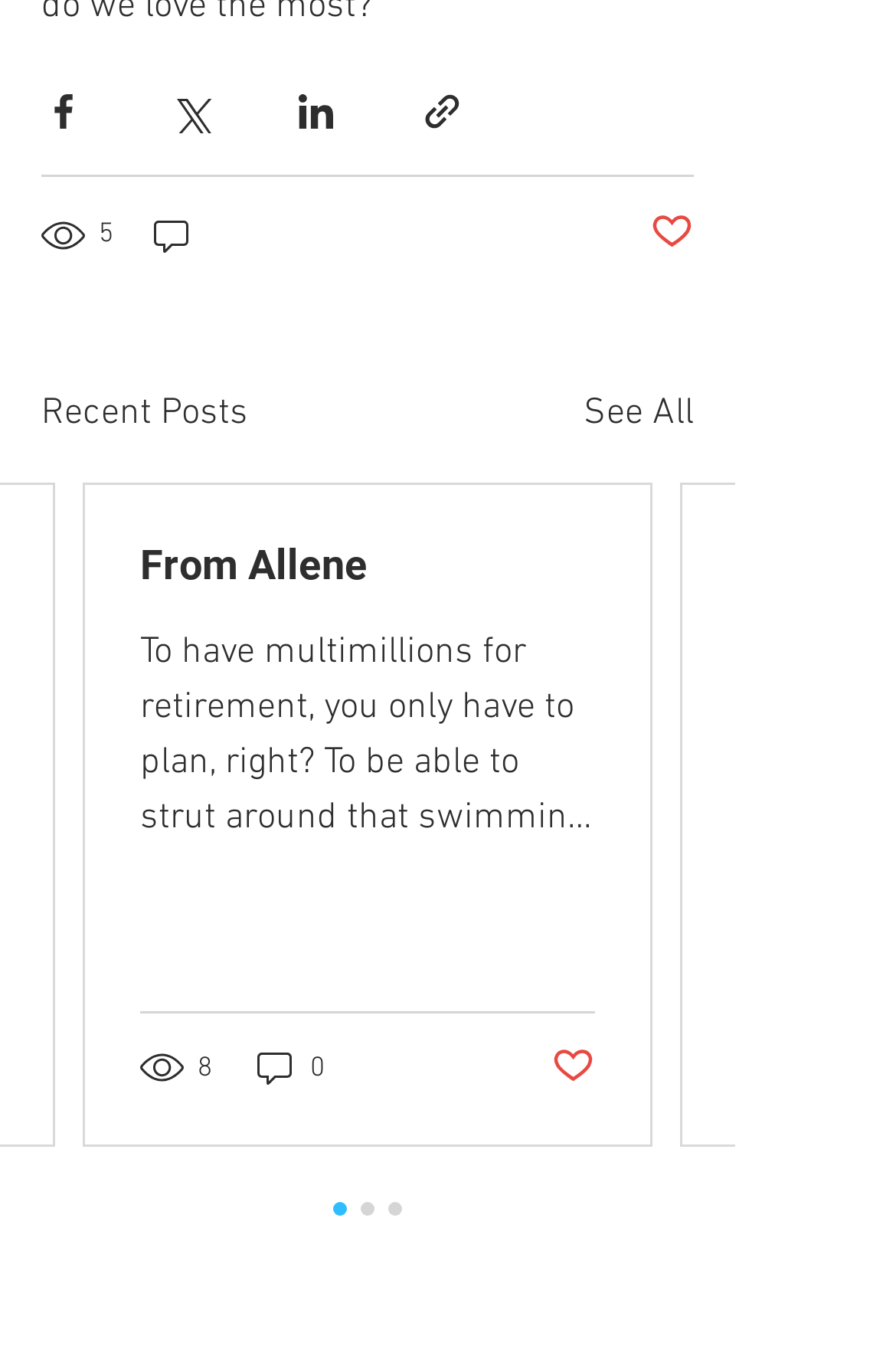Can you show the bounding box coordinates of the region to click on to complete the task described in the instruction: "View all recent posts"?

[0.651, 0.282, 0.774, 0.322]